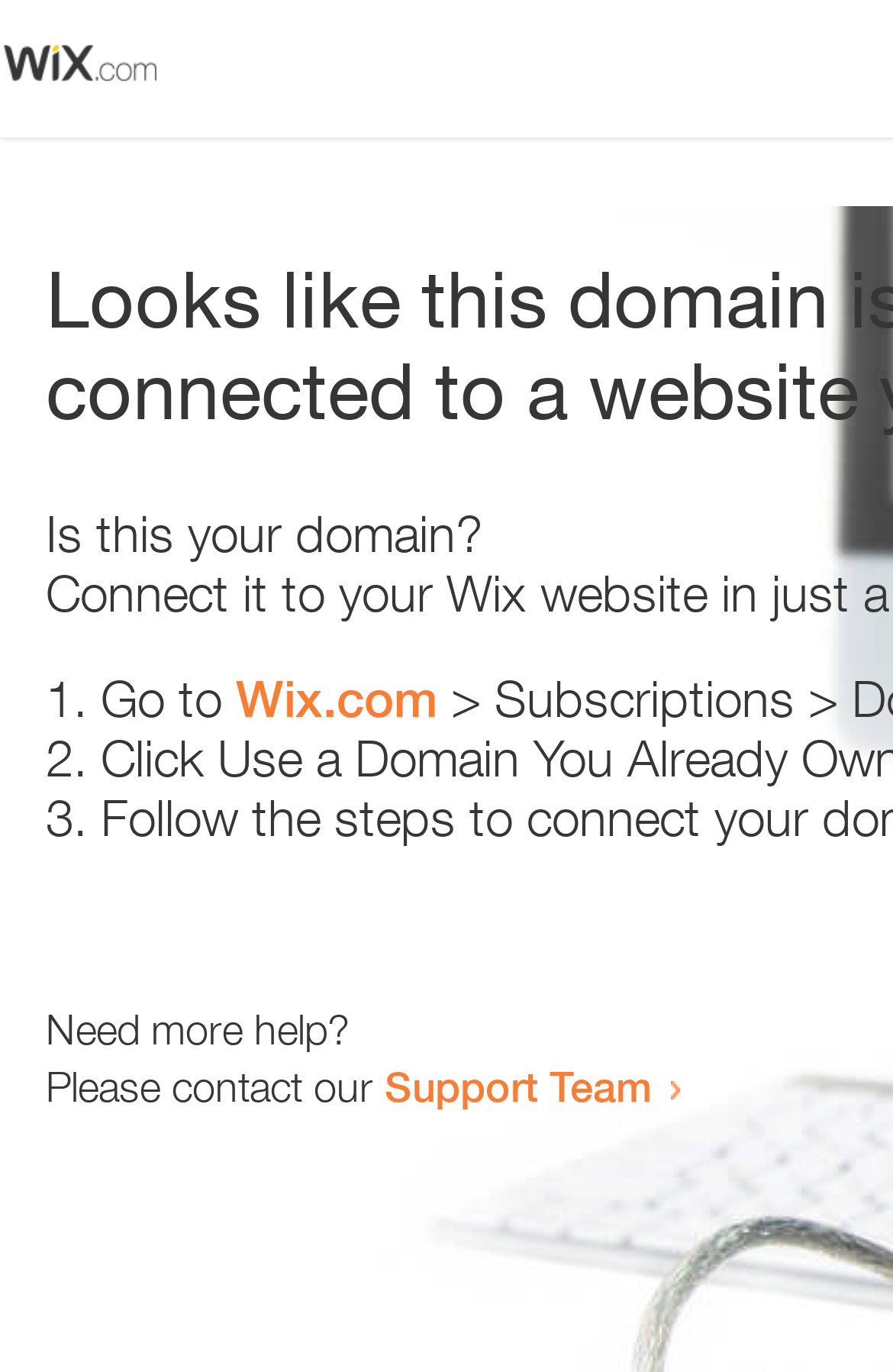Respond with a single word or phrase to the following question: What is the support team contact method?

Contact link